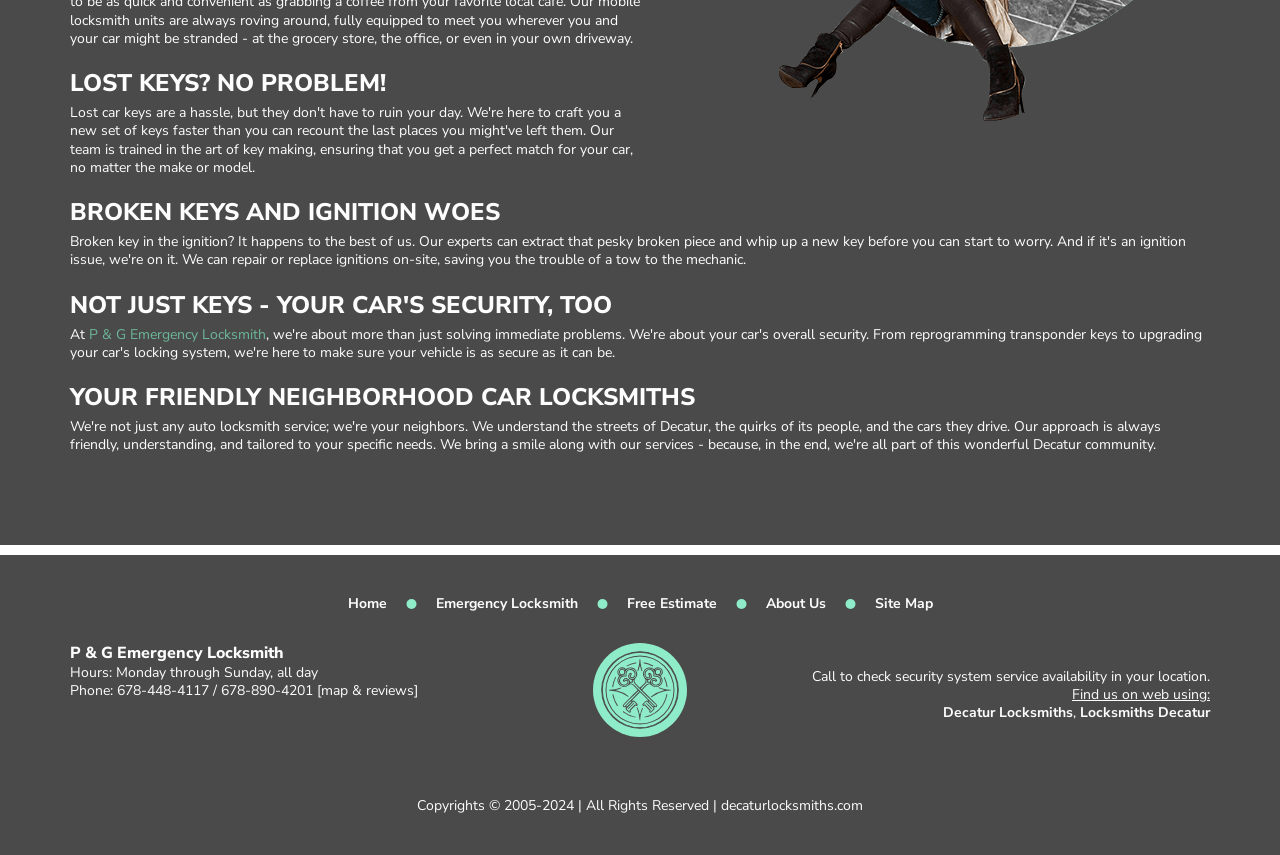What is the name of the locksmith company?
Based on the screenshot, give a detailed explanation to answer the question.

I found the answer by looking at the heading elements and the static text elements. The company name is mentioned in multiple places, including the heading 'LOST KEYS? NO PROBLEM!' and the static text 'P & G Emergency Locksmith'.